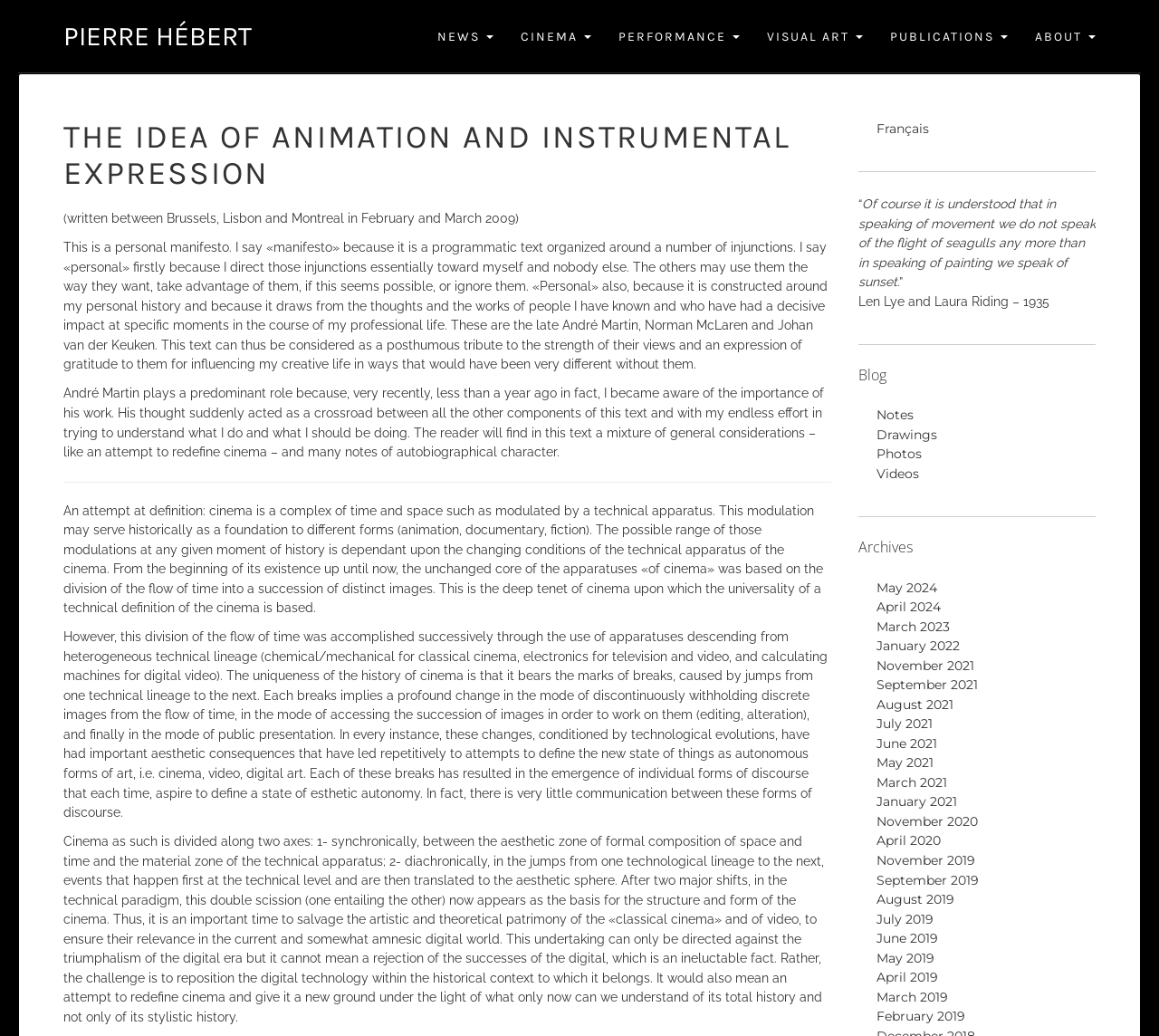What is the main topic of the text?
Please answer using one word or phrase, based on the screenshot.

Cinema and animation